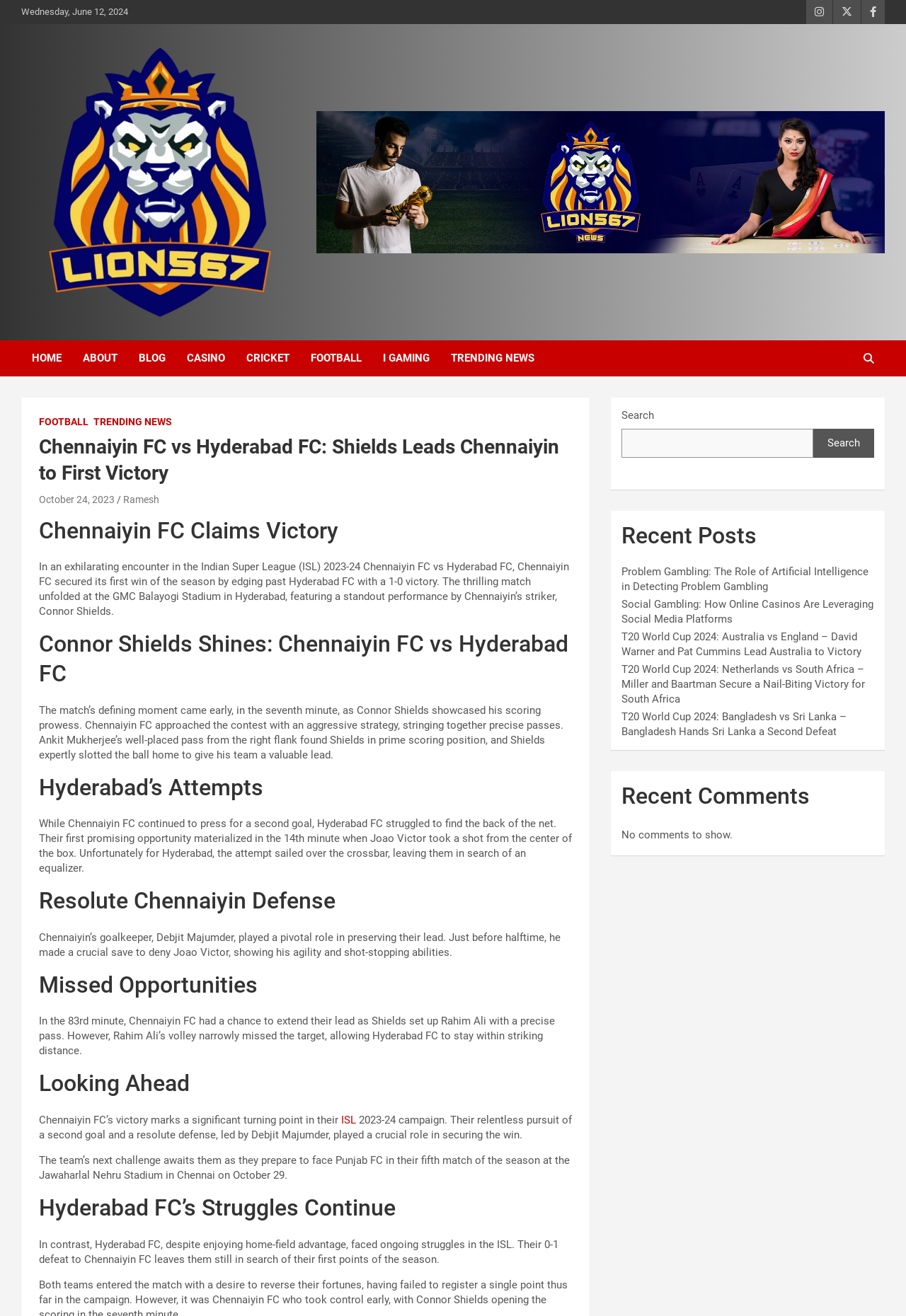Who is the goalkeeper of Chennaiyin FC?
Kindly give a detailed and elaborate answer to the question.

The article mentions that Chennaiyin FC's goalkeeper, Debjit Majumder, played a pivotal role in preserving their lead and made a crucial save to deny Joao Victor, showing his agility and shot-stopping abilities. This indicates that Debjit Majumder is the goalkeeper of Chennaiyin FC.